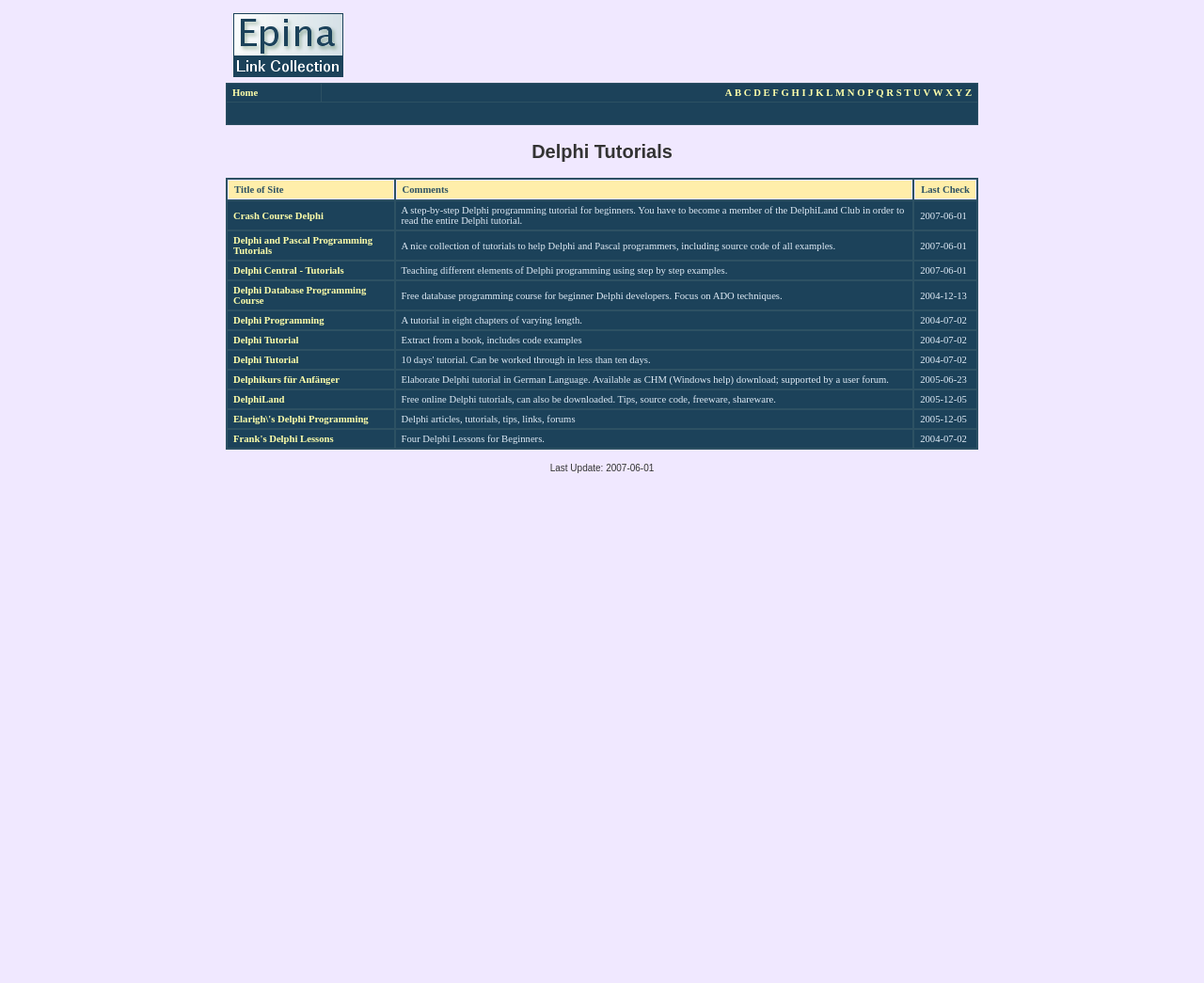Could you locate the bounding box coordinates for the section that should be clicked to accomplish this task: "Click on the Home link".

[0.193, 0.089, 0.214, 0.1]